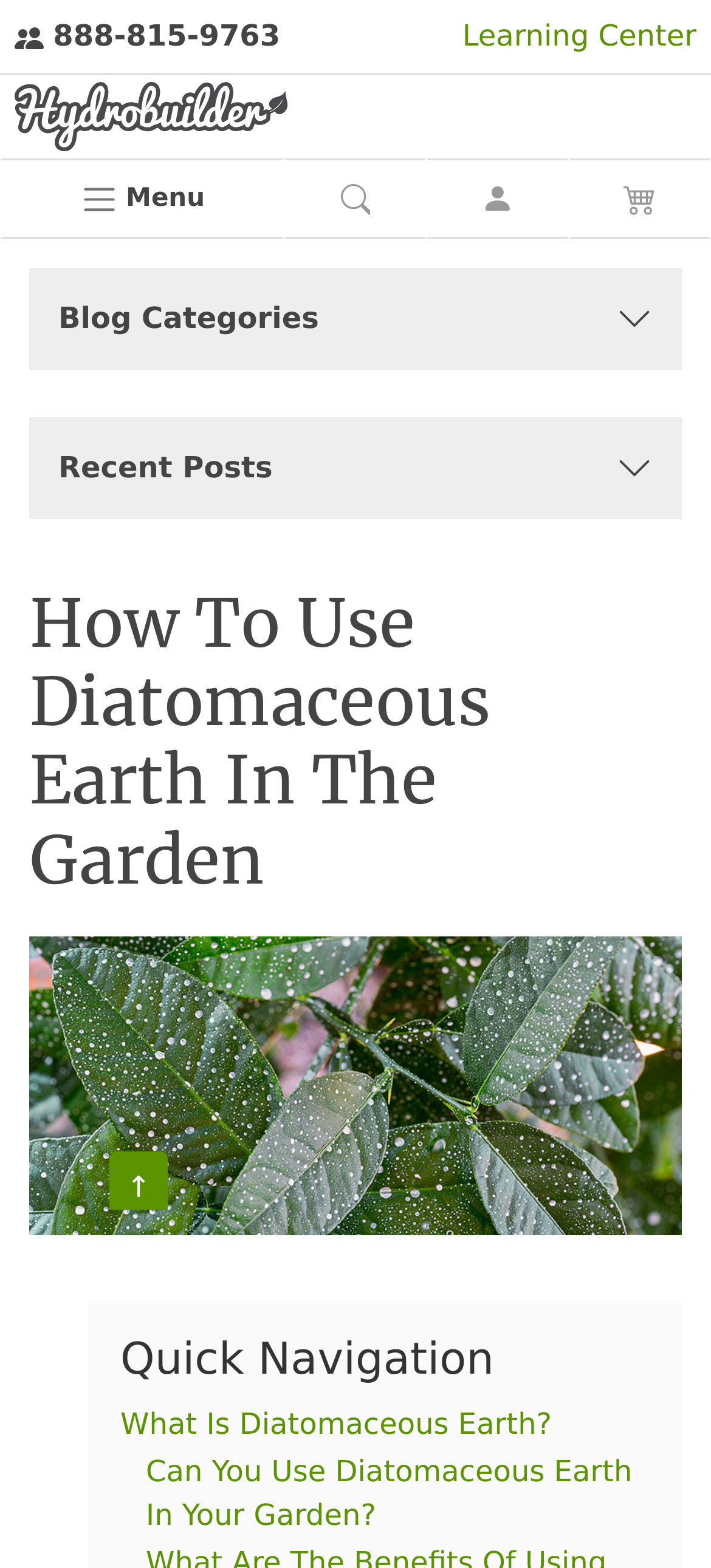Reply to the question with a brief word or phrase: Is there a navigation menu on this webpage?

Yes